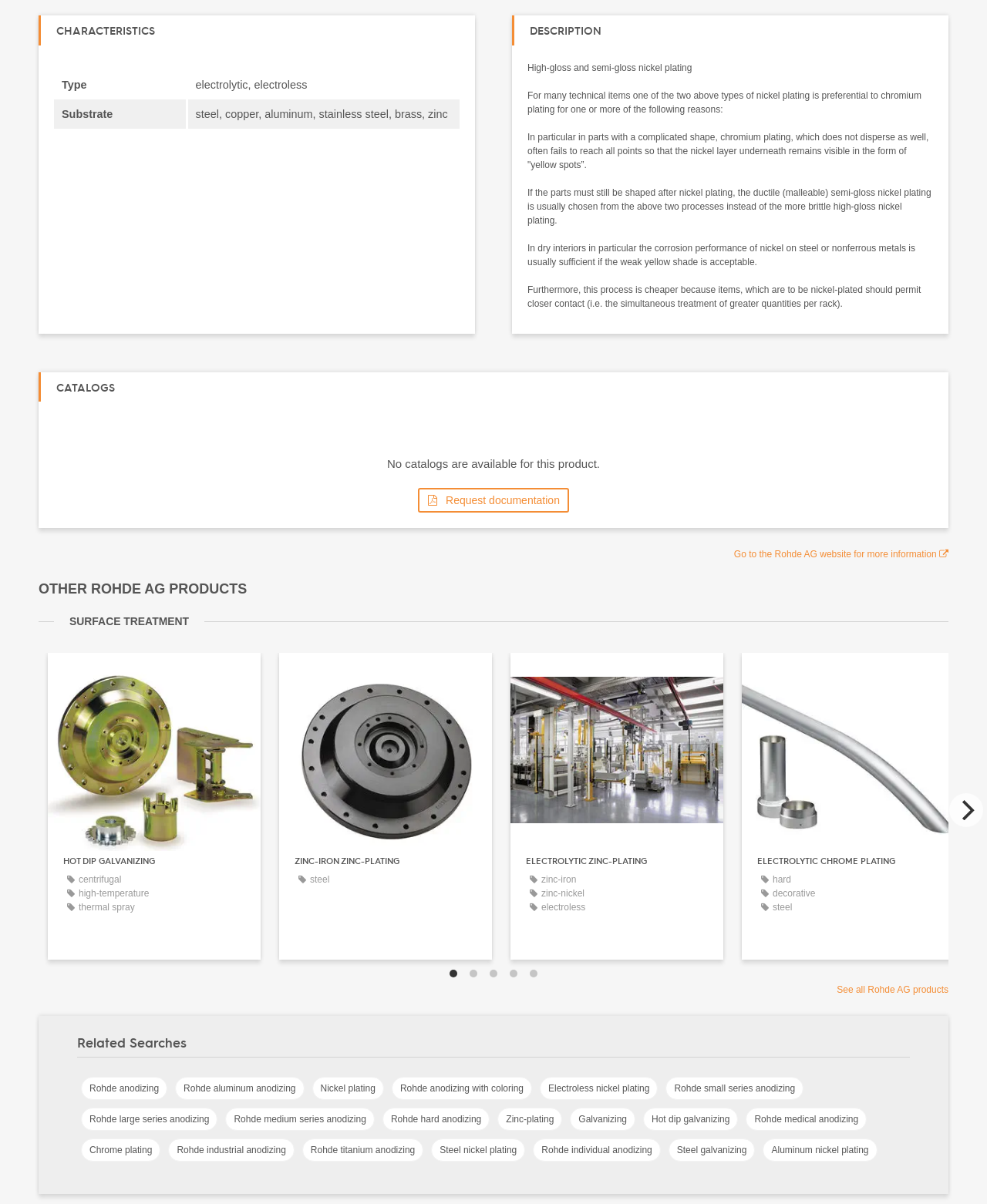Examine the image and give a thorough answer to the following question:
What type of plating is described in the 'DESCRIPTION' section?

The 'DESCRIPTION' section describes the characteristics of high-gloss and semi-gloss nickel plating, including its advantages over chromium plating and its applications.